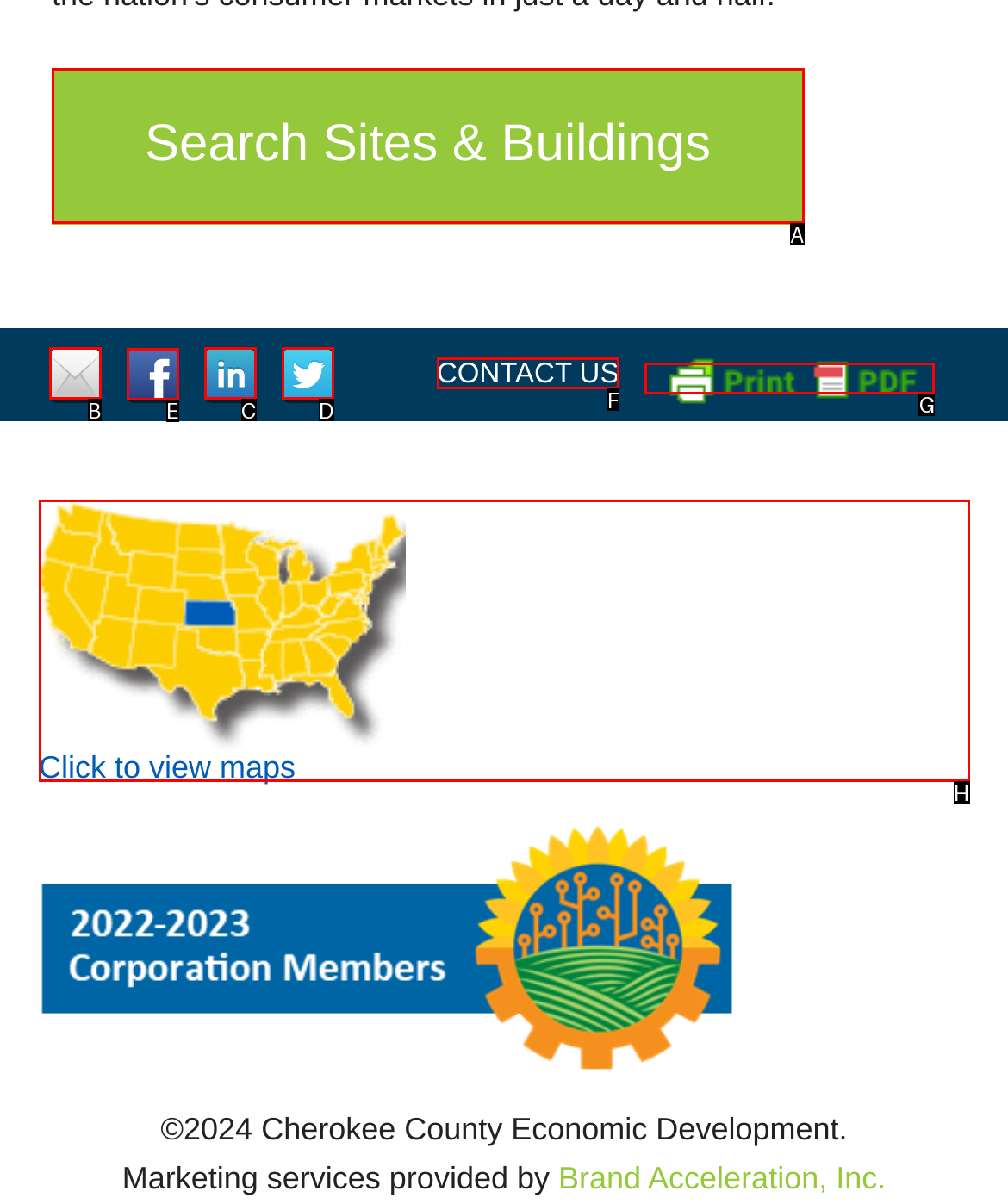Select the letter of the UI element you need to click to complete this task: Visit Facebook page.

E